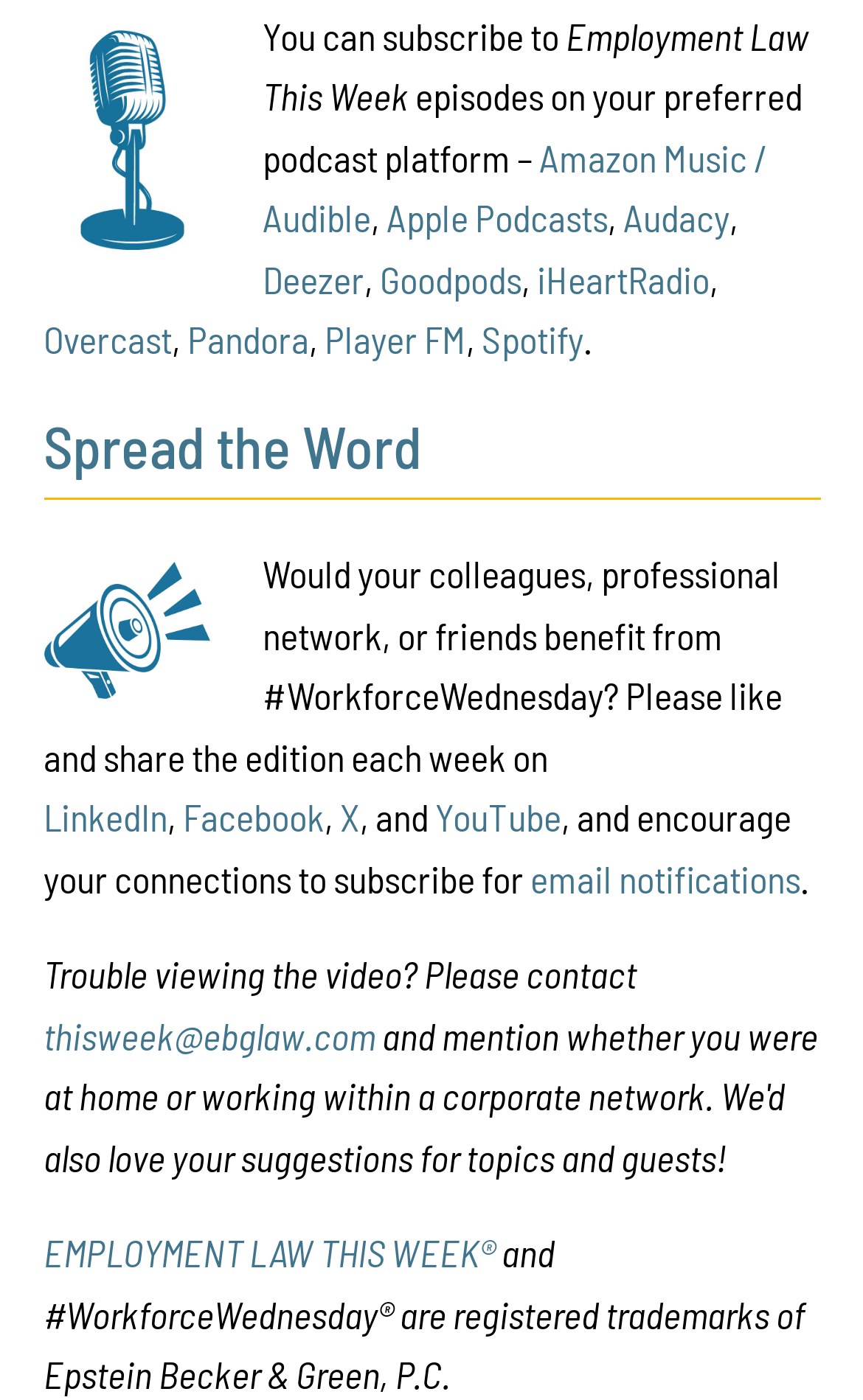Using the provided element description: "Player FM", determine the bounding box coordinates of the corresponding UI element in the screenshot.

[0.376, 0.226, 0.54, 0.258]